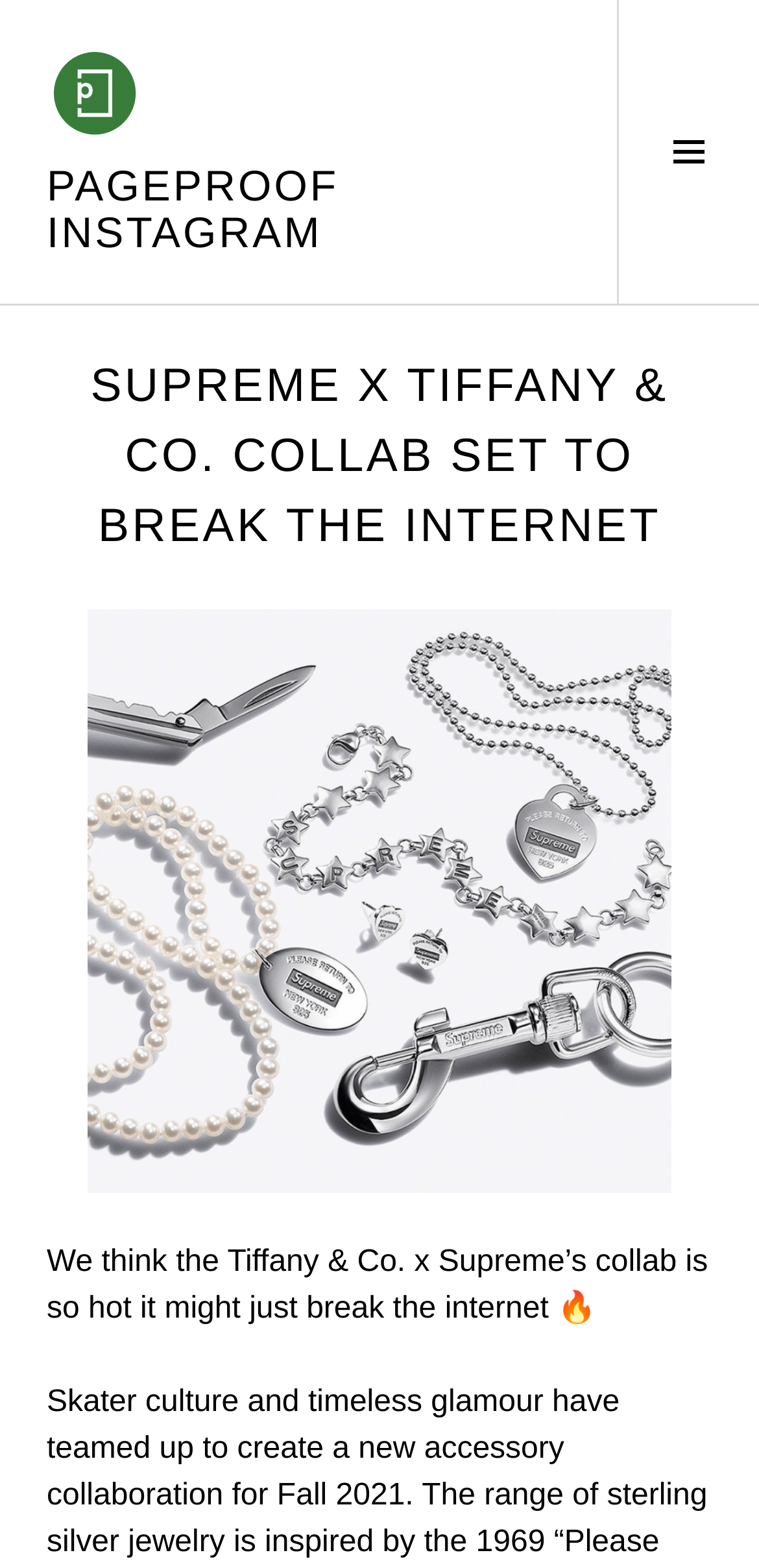From the screenshot, find the bounding box of the UI element matching this description: "parent_node: PAGEPROOF INSTAGRAM". Supply the bounding box coordinates in the form [left, top, right, bottom], each a float between 0 and 1.

[0.062, 0.03, 0.191, 0.089]